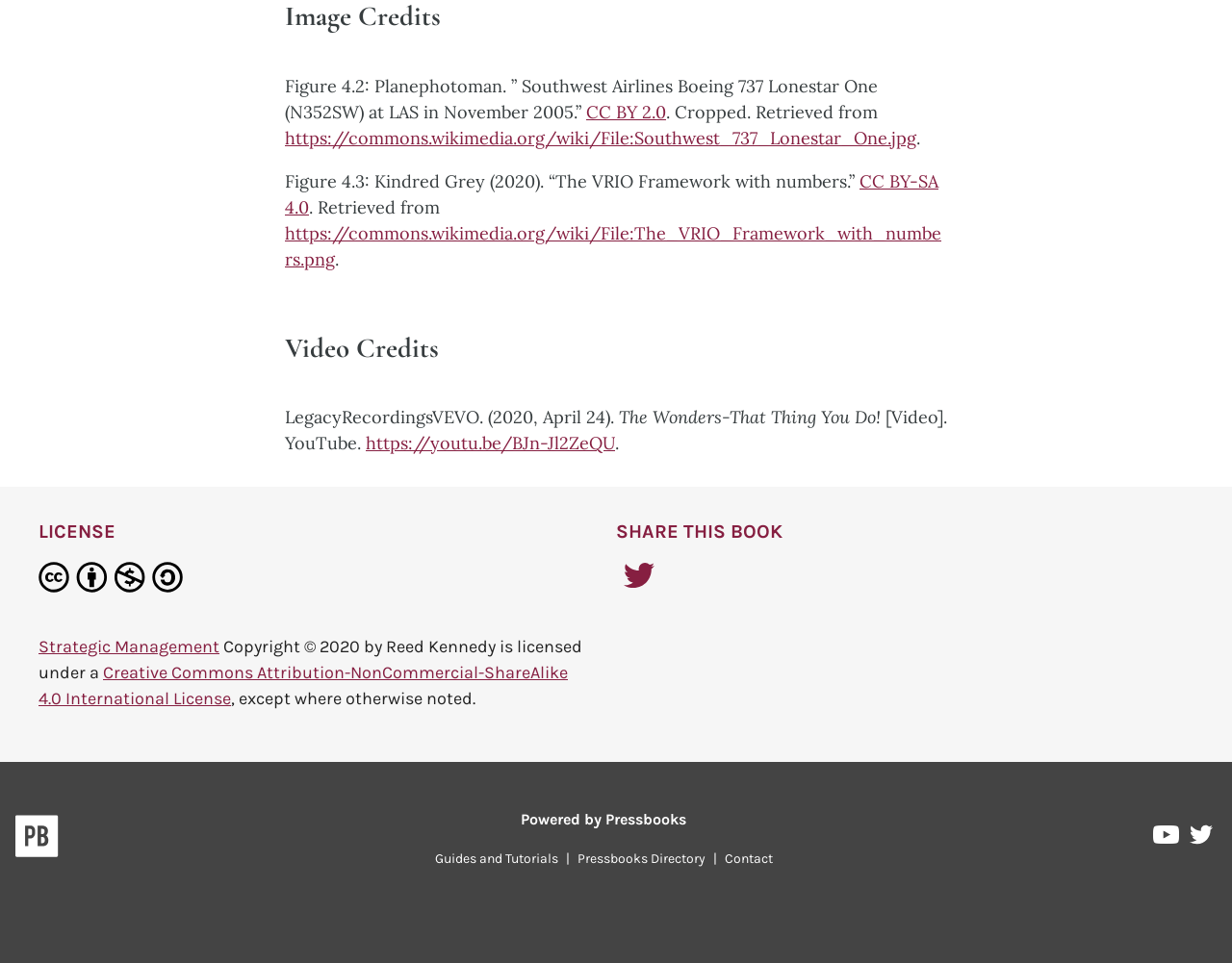Where was the photo in Figure 4.2 taken? Analyze the screenshot and reply with just one word or a short phrase.

LAS